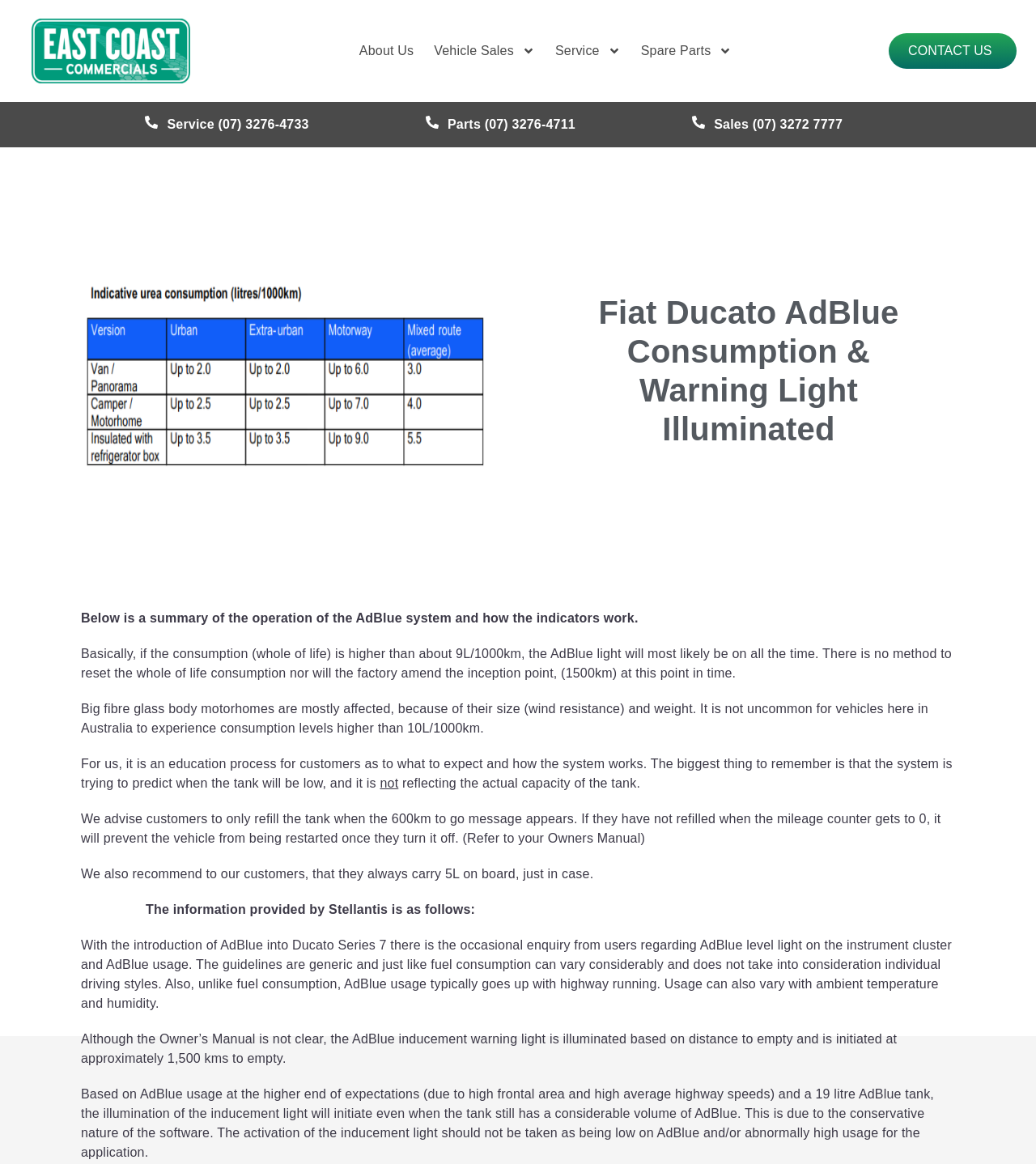Using the provided element description, identify the bounding box coordinates as (top-left x, top-left y, bottom-right x, bottom-right y). Ensure all values are between 0 and 1. Description: Sales (07) 3272 7777

[0.649, 0.09, 0.832, 0.124]